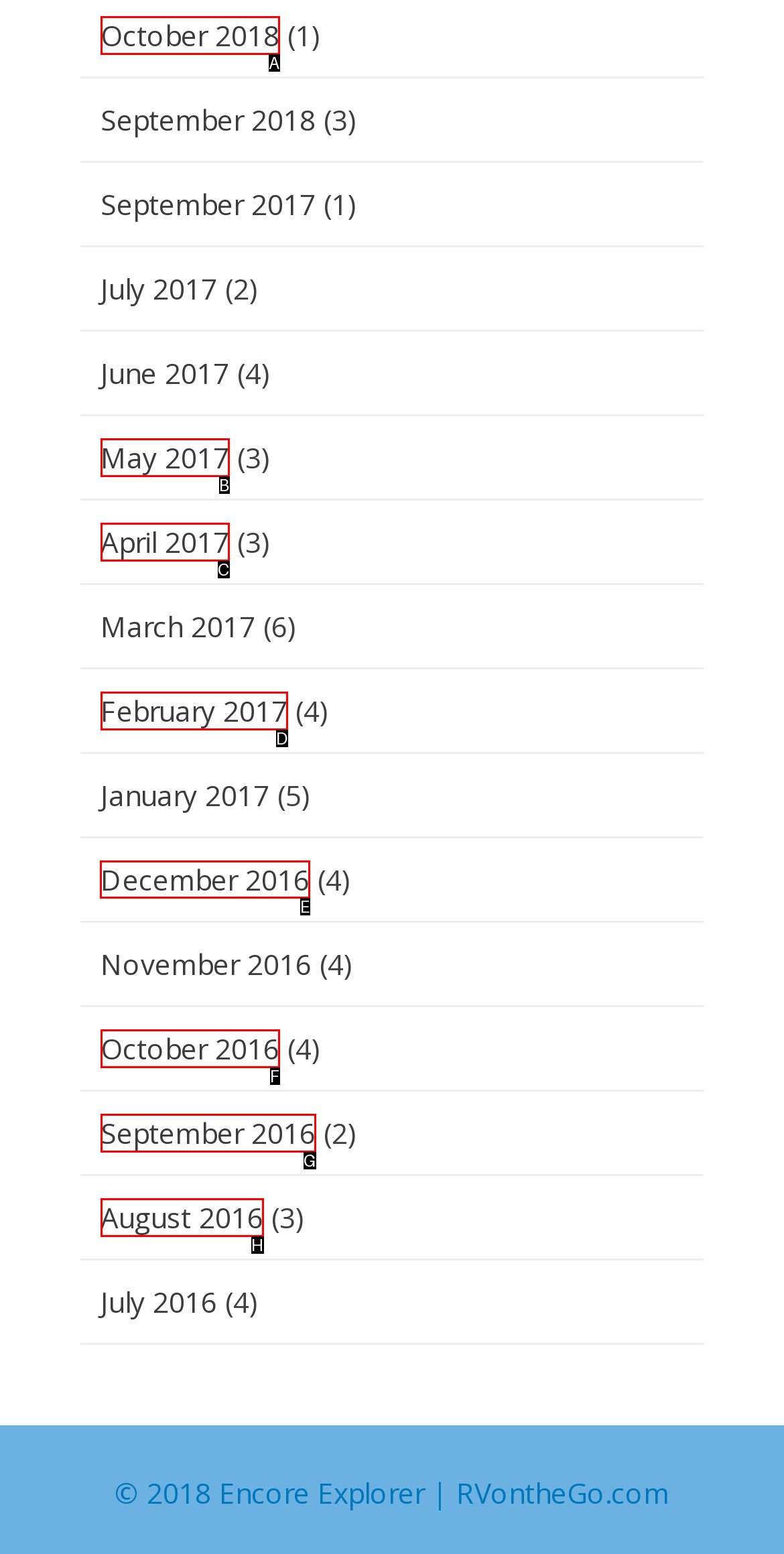Point out the letter of the HTML element you should click on to execute the task: Visit December 2016
Reply with the letter from the given options.

E